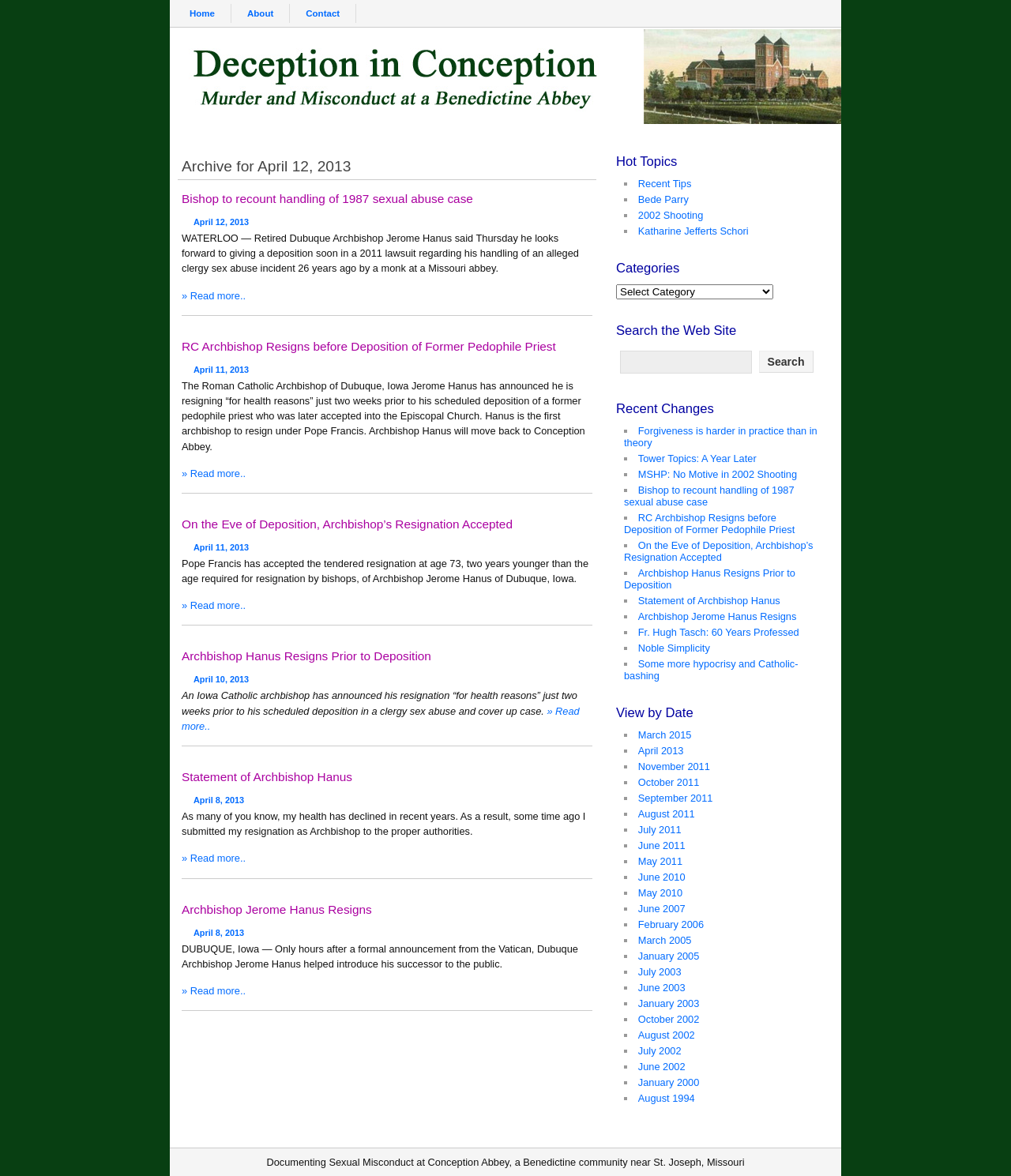Describe all the key features and sections of the webpage thoroughly.

This webpage appears to be a blog or news website focused on the topic of Deception in Conception, Missouri. At the top of the page, there are three links: "Home", "About", and "Contact", which are likely navigation links to other sections of the website.

Below these links, there is a large image that spans most of the width of the page. Underneath the image, there is a heading that reads "Archive for April 12, 2013". This suggests that the content on this page is related to events or news from April 12, 2013.

The main content of the page is divided into several sections, each with its own heading and a list of links and text. The sections appear to be organized in reverse chronological order, with the most recent events or news at the top.

The first section has a heading that reads "Bishop to recount handling of 1987 sexual abuse case" and includes a link to an article with the same title. Below this, there is a block of text that summarizes the article, followed by a link to read more.

This pattern is repeated throughout the page, with each section featuring a heading, a link to an article, a summary of the article, and a link to read more. The articles appear to be related to news and events involving the Catholic Church, including the resignation of Archbishop Jerome Hanus and allegations of sexual abuse.

On the right-hand side of the page, there are several sections that provide additional information and links. These include a "Hot Topics" section, a "Categories" section, a "Search the Web Site" section, and a "Recent Changes" section. The "Recent Changes" section lists several links to recent articles, including some that are also featured in the main content of the page.

Overall, this webpage appears to be a news or blog website focused on the topic of Deception in Conception, Missouri, with a particular emphasis on news and events related to the Catholic Church.